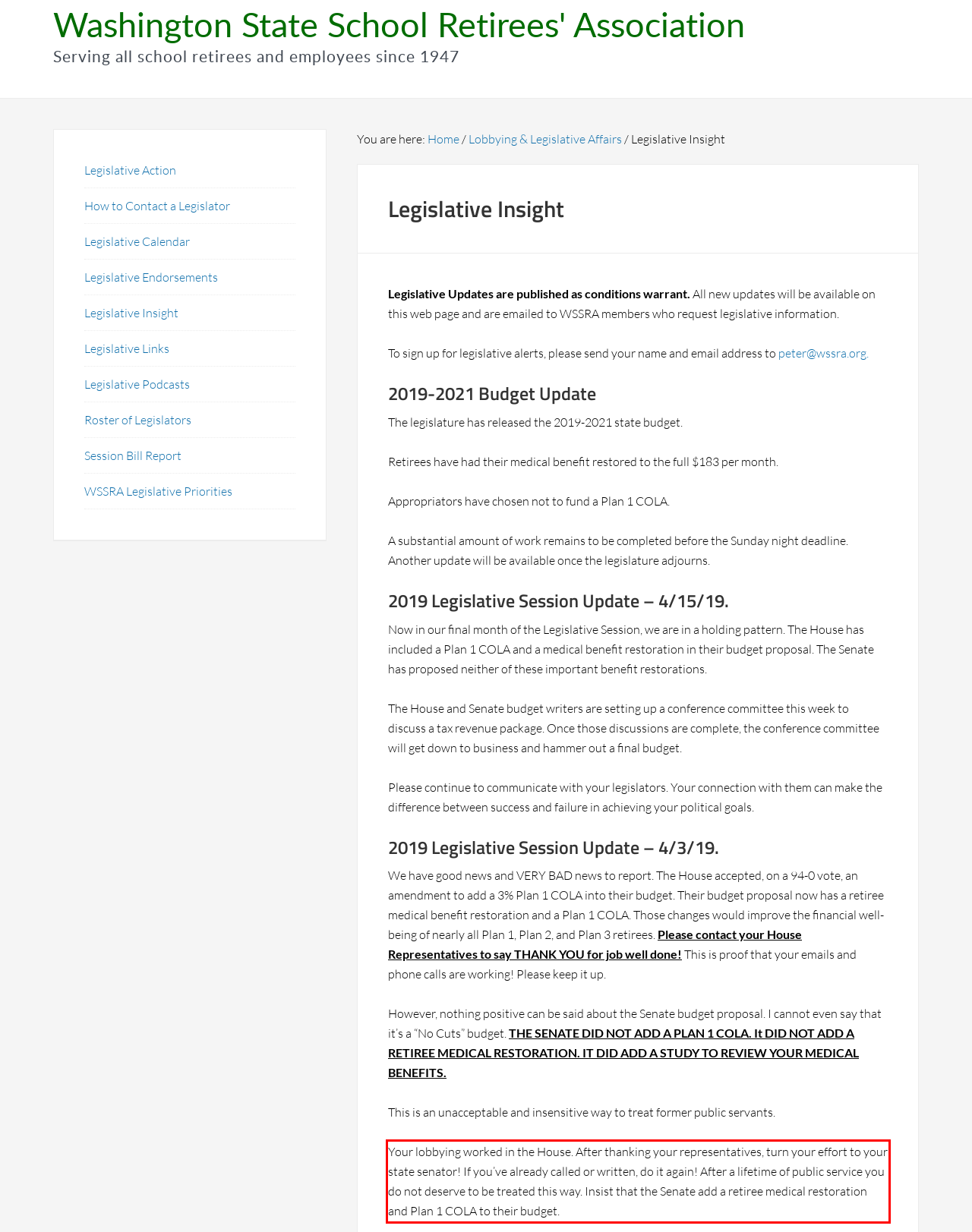Analyze the red bounding box in the provided webpage screenshot and generate the text content contained within.

Your lobbying worked in the House. After thanking your representatives, turn your effort to your state senator! If you’ve already called or written, do it again! After a lifetime of public service you do not deserve to be treated this way. Insist that the Senate add a retiree medical restoration and Plan 1 COLA to their budget.